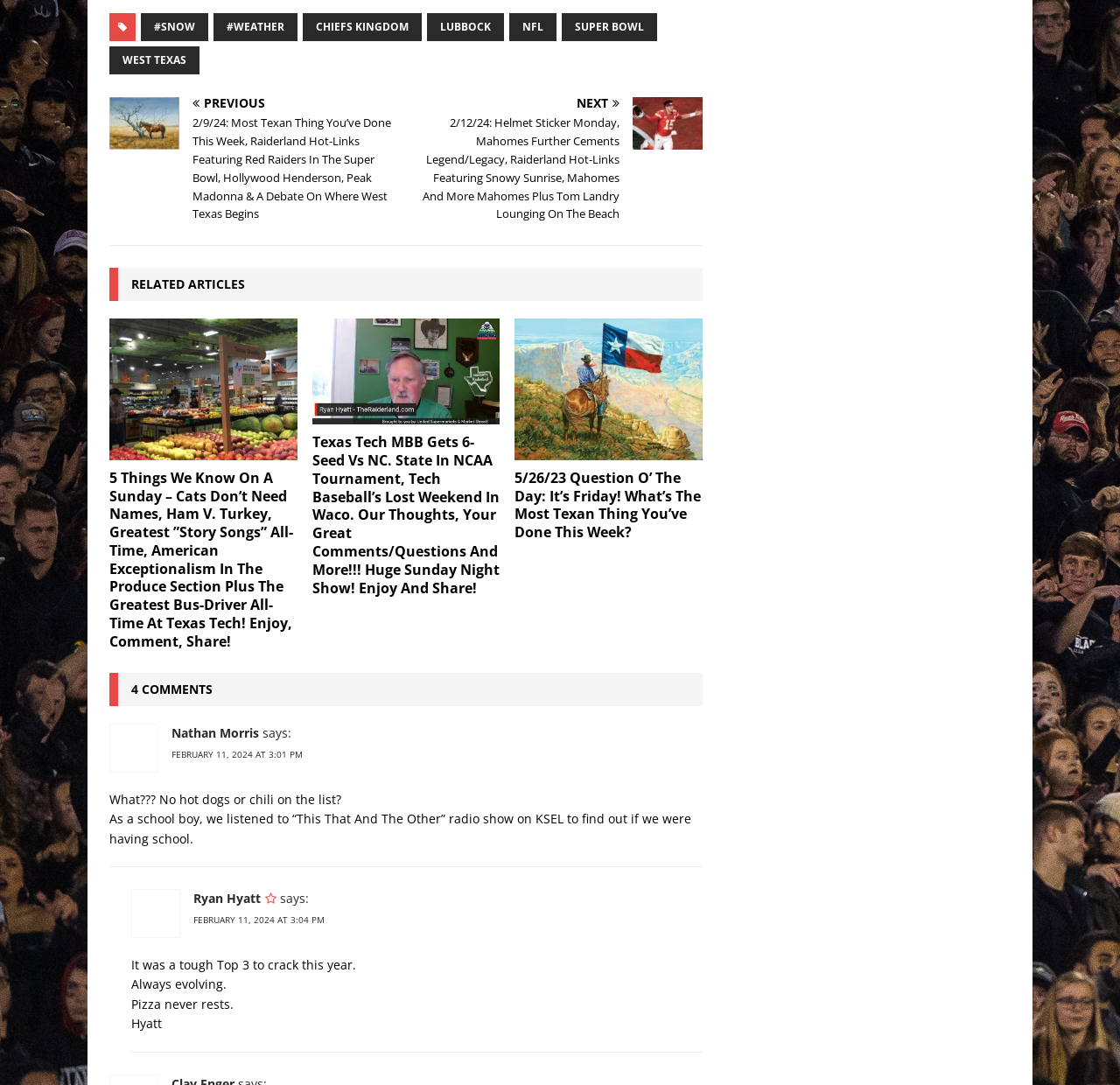Please find the bounding box coordinates of the clickable region needed to complete the following instruction: "Click on the 'NEXT' button". The bounding box coordinates must consist of four float numbers between 0 and 1, i.e., [left, top, right, bottom].

[0.369, 0.09, 0.627, 0.206]